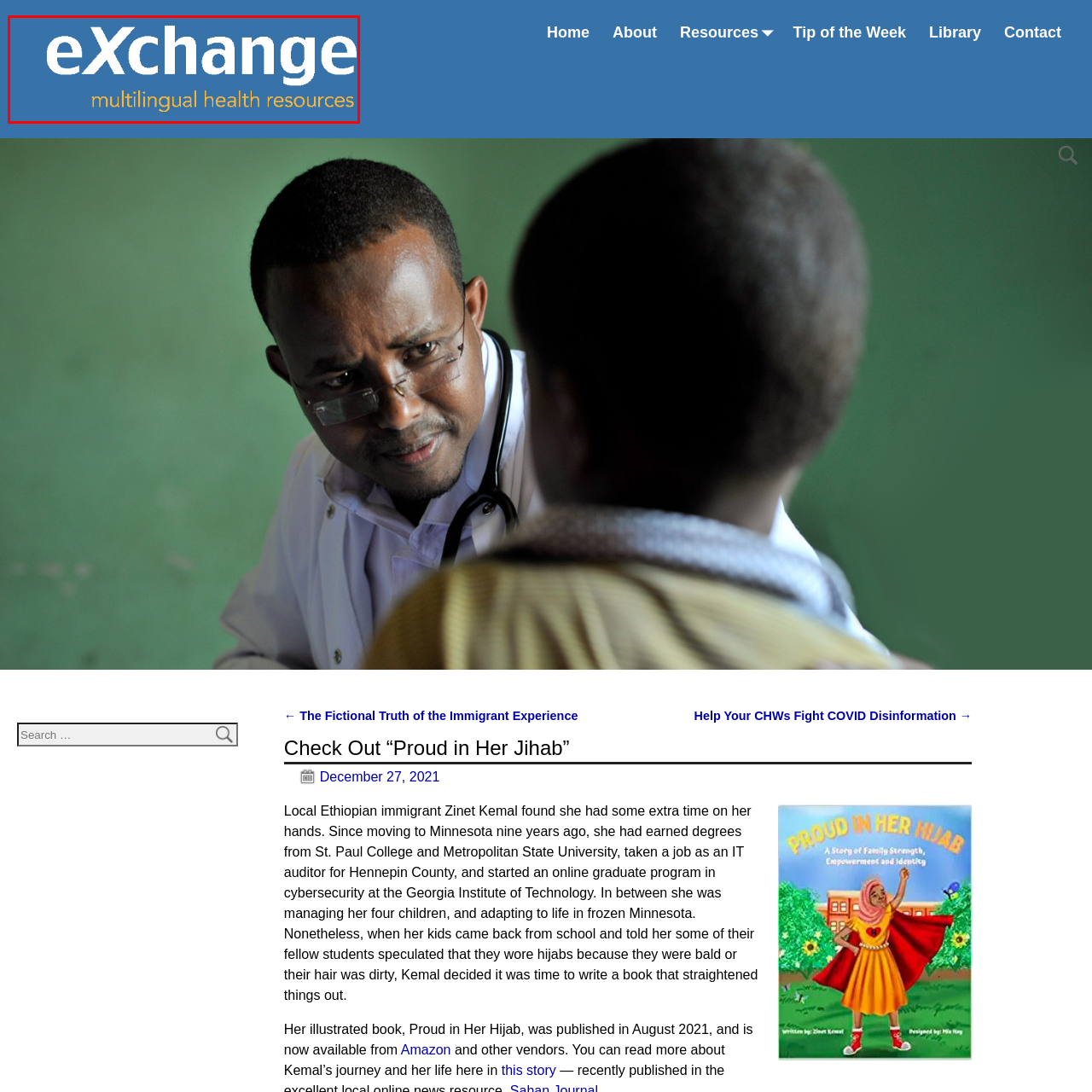Check the image highlighted by the red rectangle and provide a single word or phrase for the question:
What is the emphasis on in the word 'eXchange'?

The initial letter 'X'